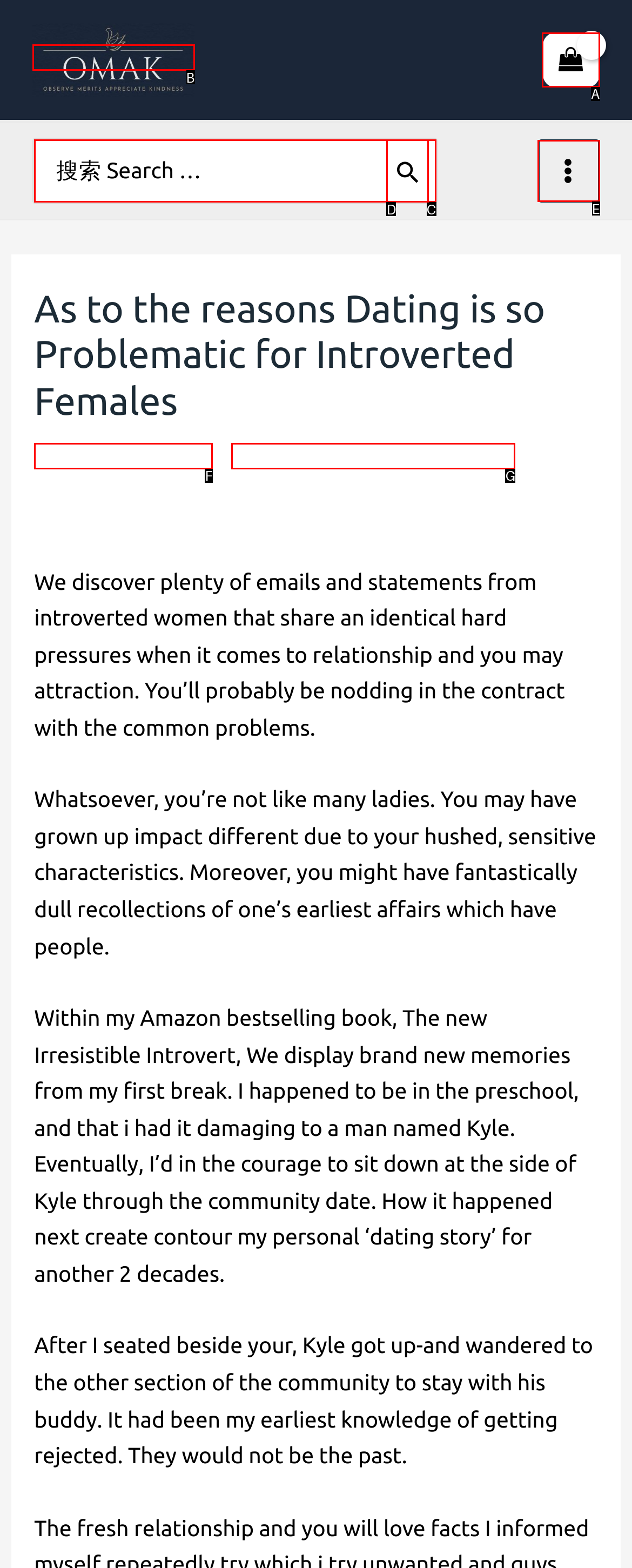Given the element description: Leave a Comment, choose the HTML element that aligns with it. Indicate your choice with the corresponding letter.

F